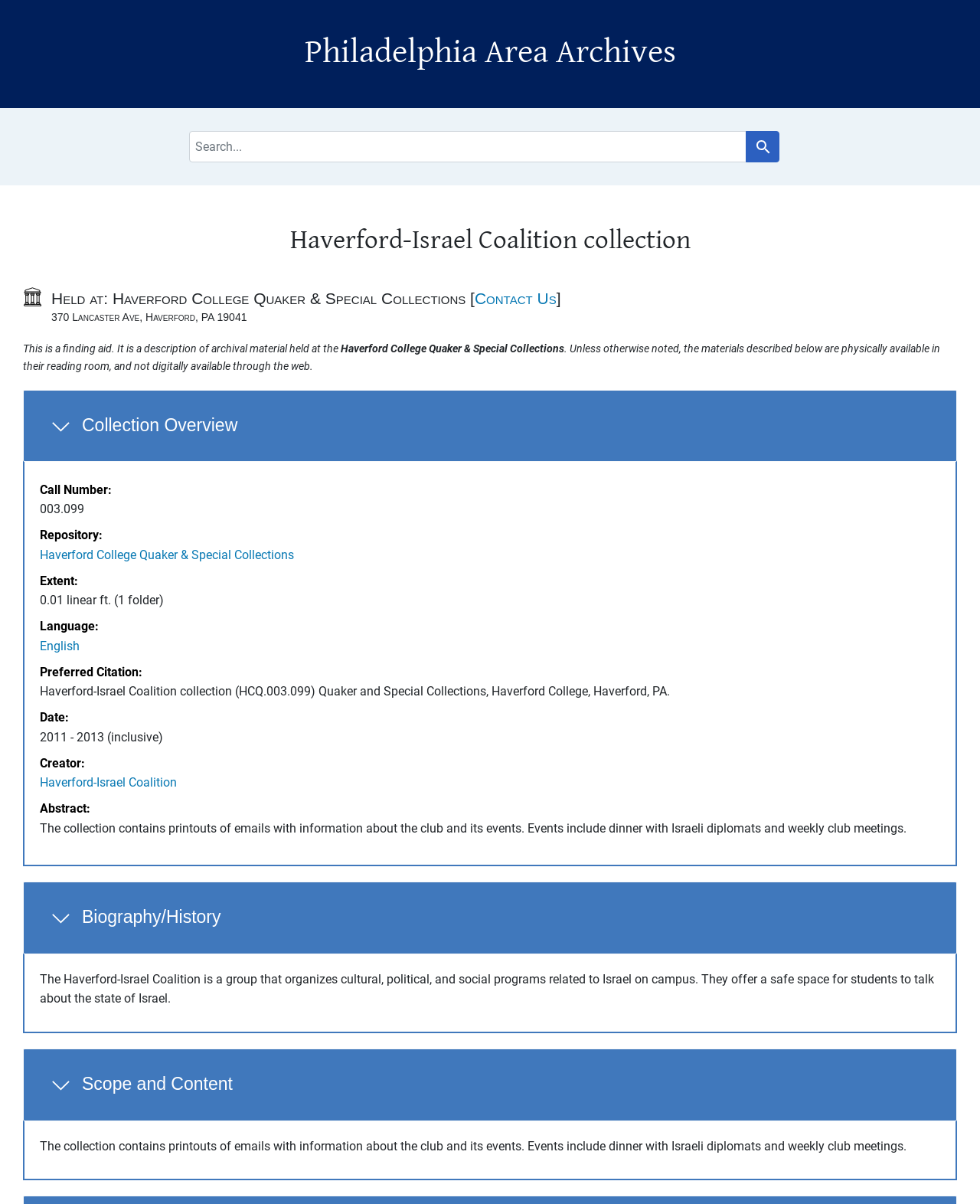Please locate the bounding box coordinates of the region I need to click to follow this instruction: "Go to main content".

[0.008, 0.003, 0.065, 0.01]